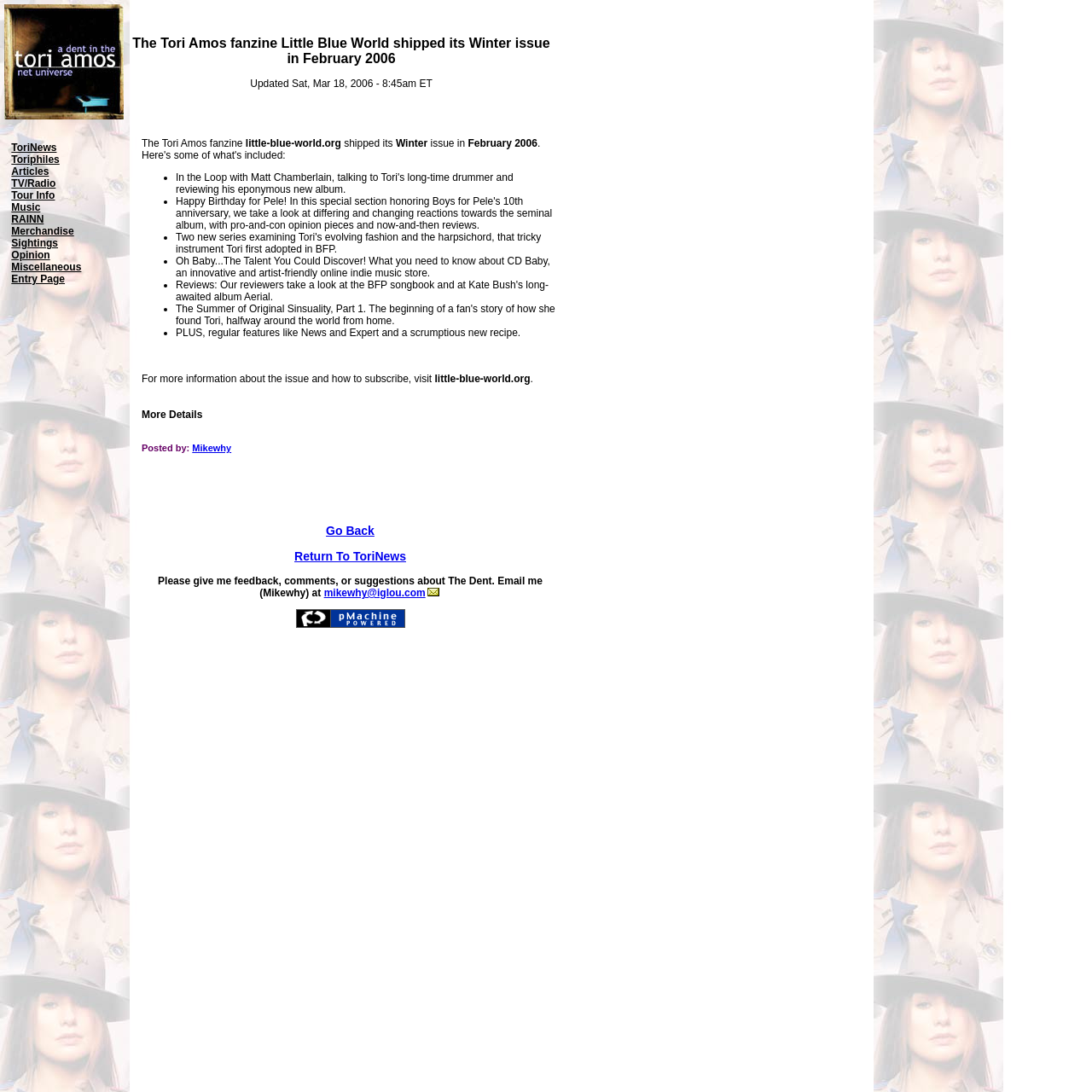Find the bounding box of the web element that fits this description: "Return To ToriNews".

[0.27, 0.503, 0.372, 0.516]